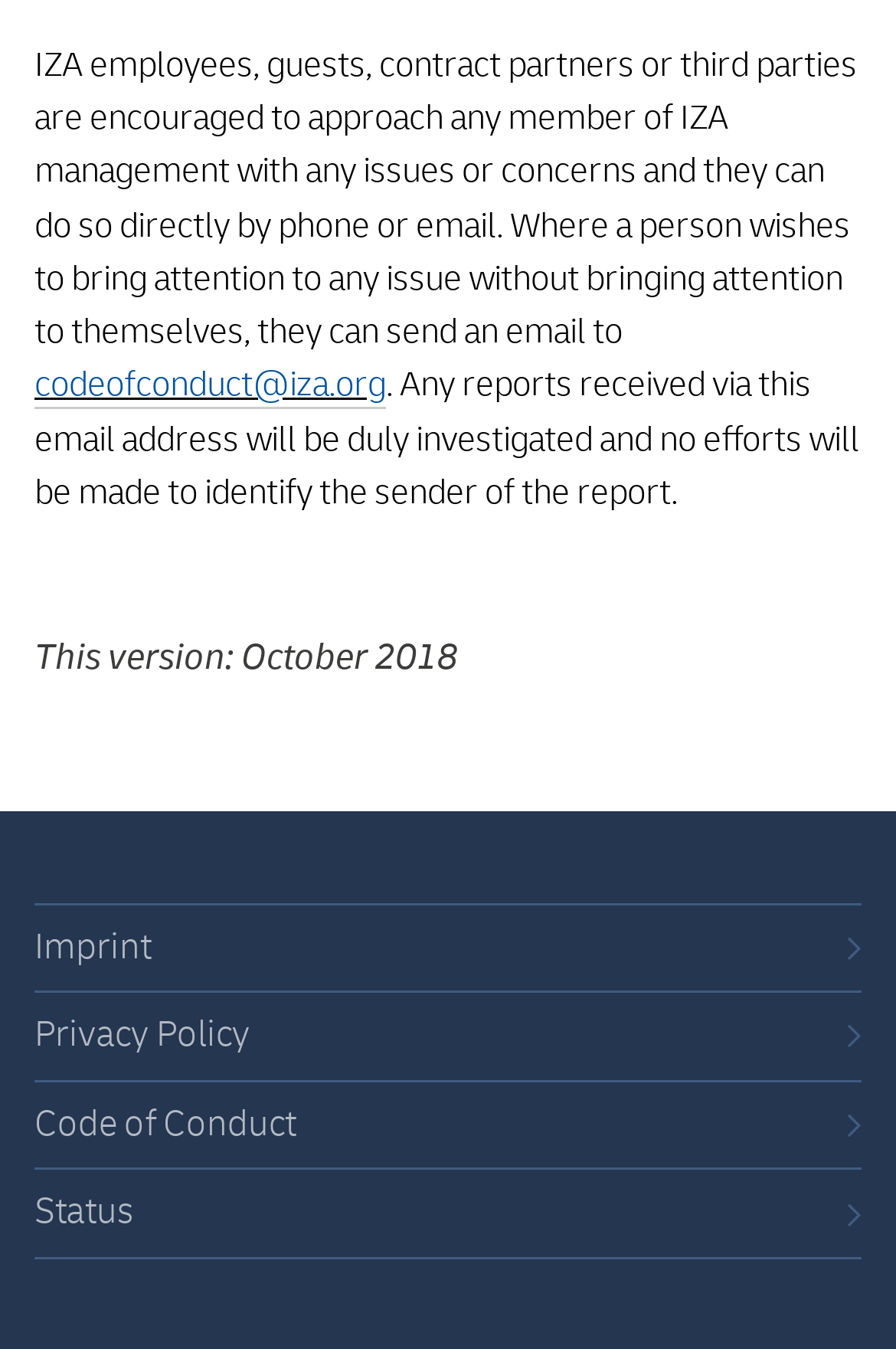Please reply to the following question using a single word or phrase: 
What will happen to reports received via the email address?

Duly investigated